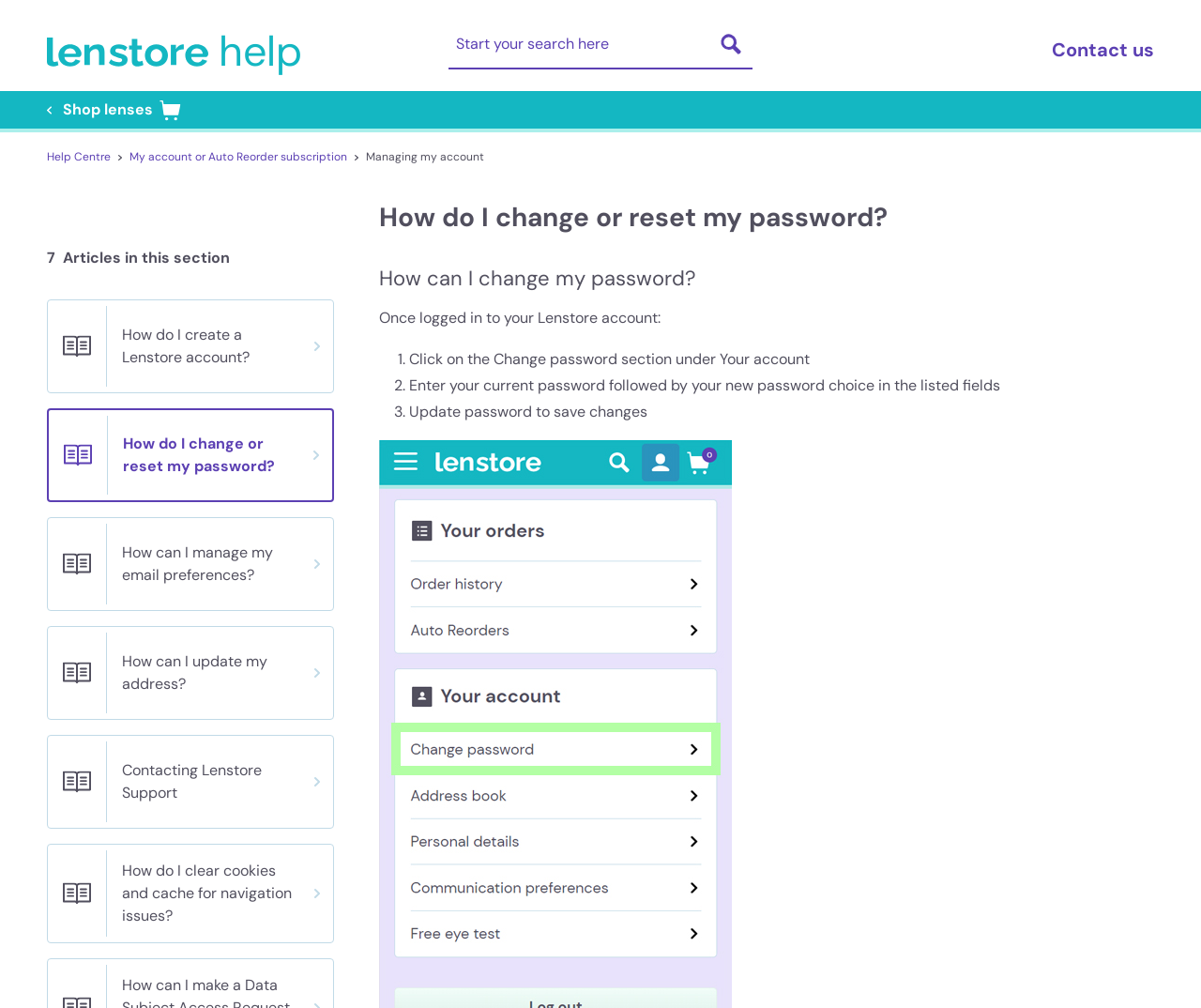Determine the bounding box coordinates for the clickable element to execute this instruction: "View Help Centre". Provide the coordinates as four float numbers between 0 and 1, i.e., [left, top, right, bottom].

[0.039, 0.148, 0.095, 0.163]